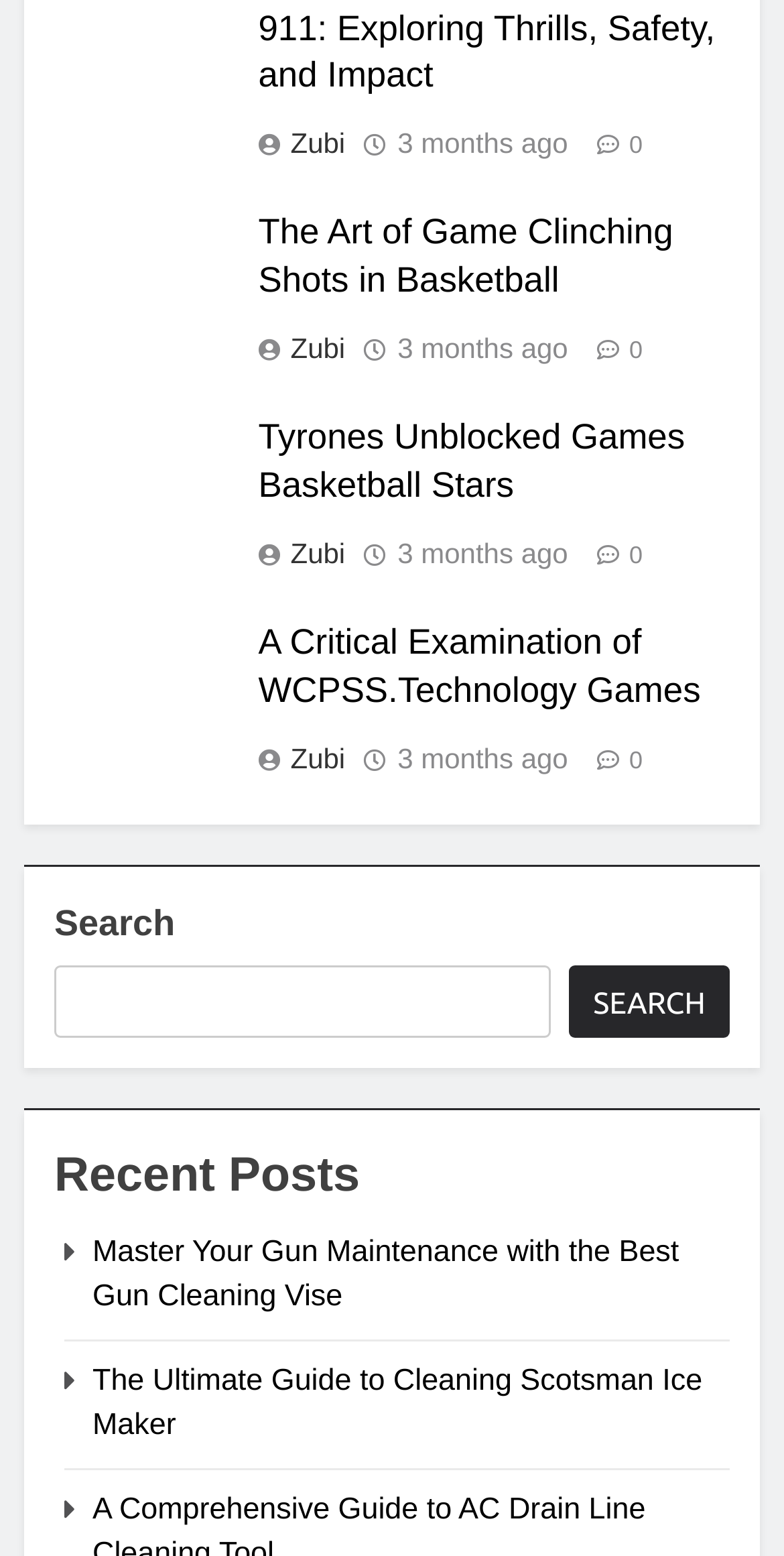Please specify the bounding box coordinates of the area that should be clicked to accomplish the following instruction: "Search for something". The coordinates should consist of four float numbers between 0 and 1, i.e., [left, top, right, bottom].

[0.069, 0.62, 0.702, 0.667]